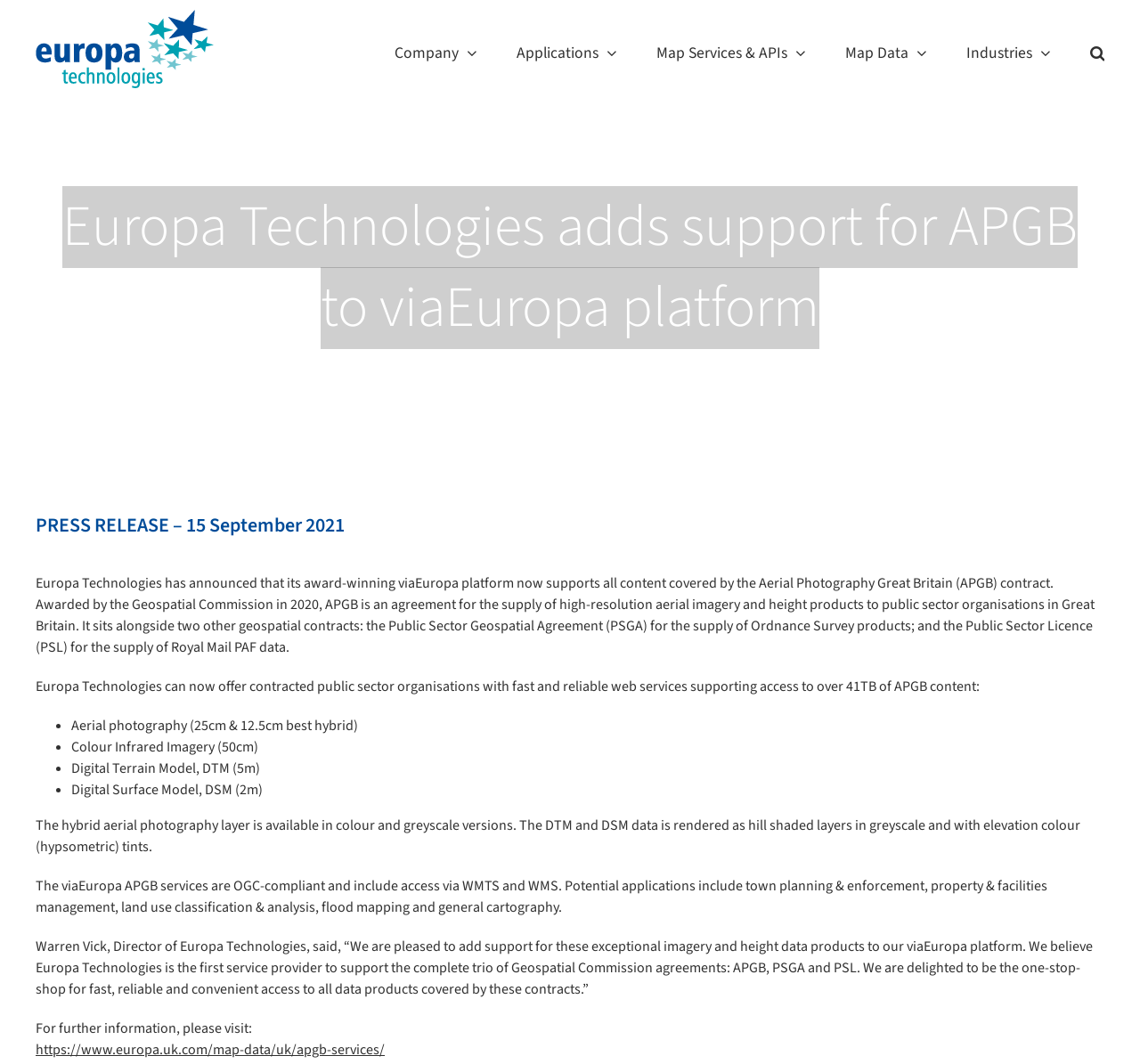What is the format of the DTM and DSM data rendered in viaEuropa?
Using the image, give a concise answer in the form of a single word or short phrase.

Hill shaded layers